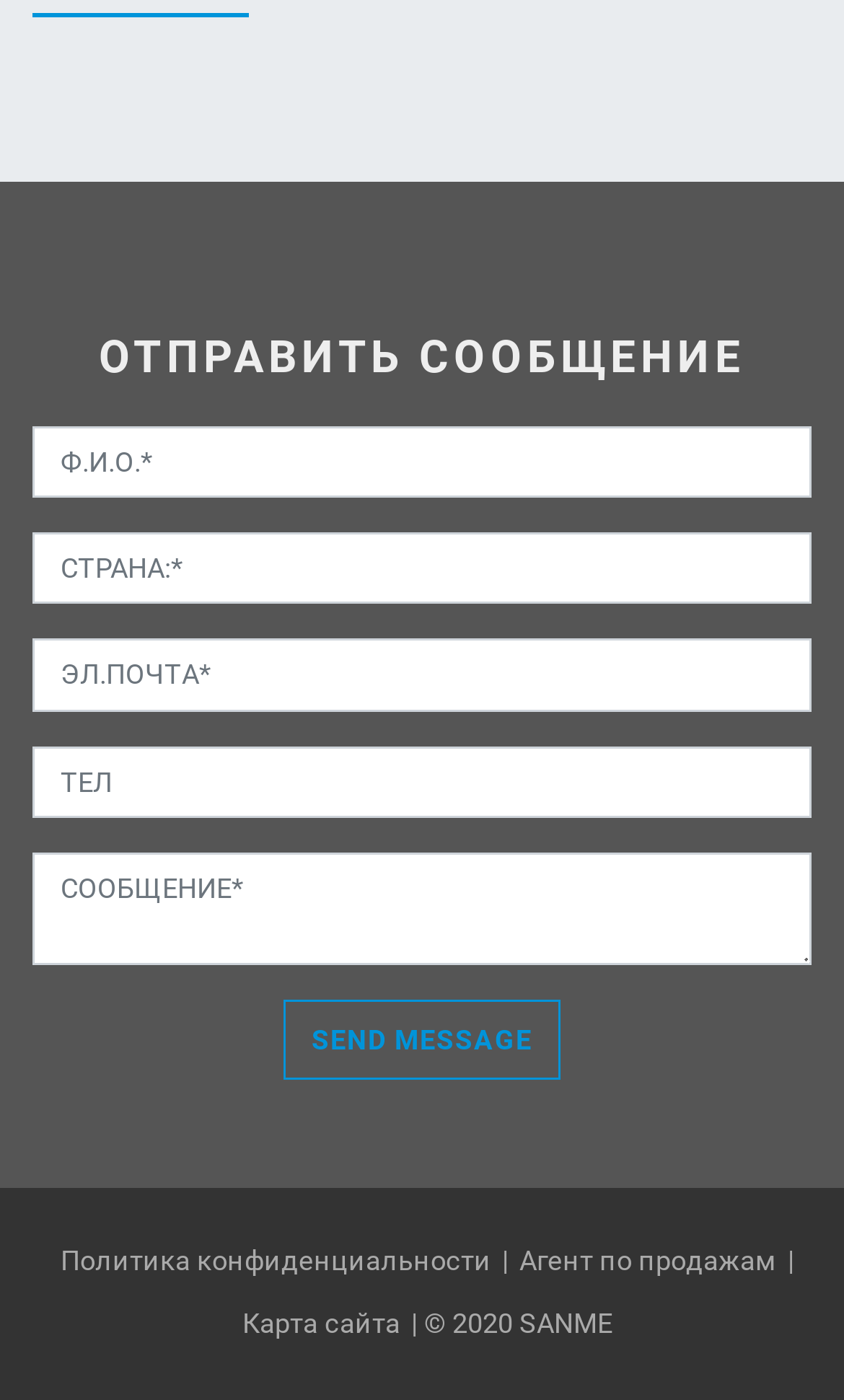Please determine the bounding box coordinates for the UI element described here. Use the format (top-left x, top-left y, bottom-right x, bottom-right y) with values bounded between 0 and 1: Карта сайта

[0.287, 0.924, 0.474, 0.969]